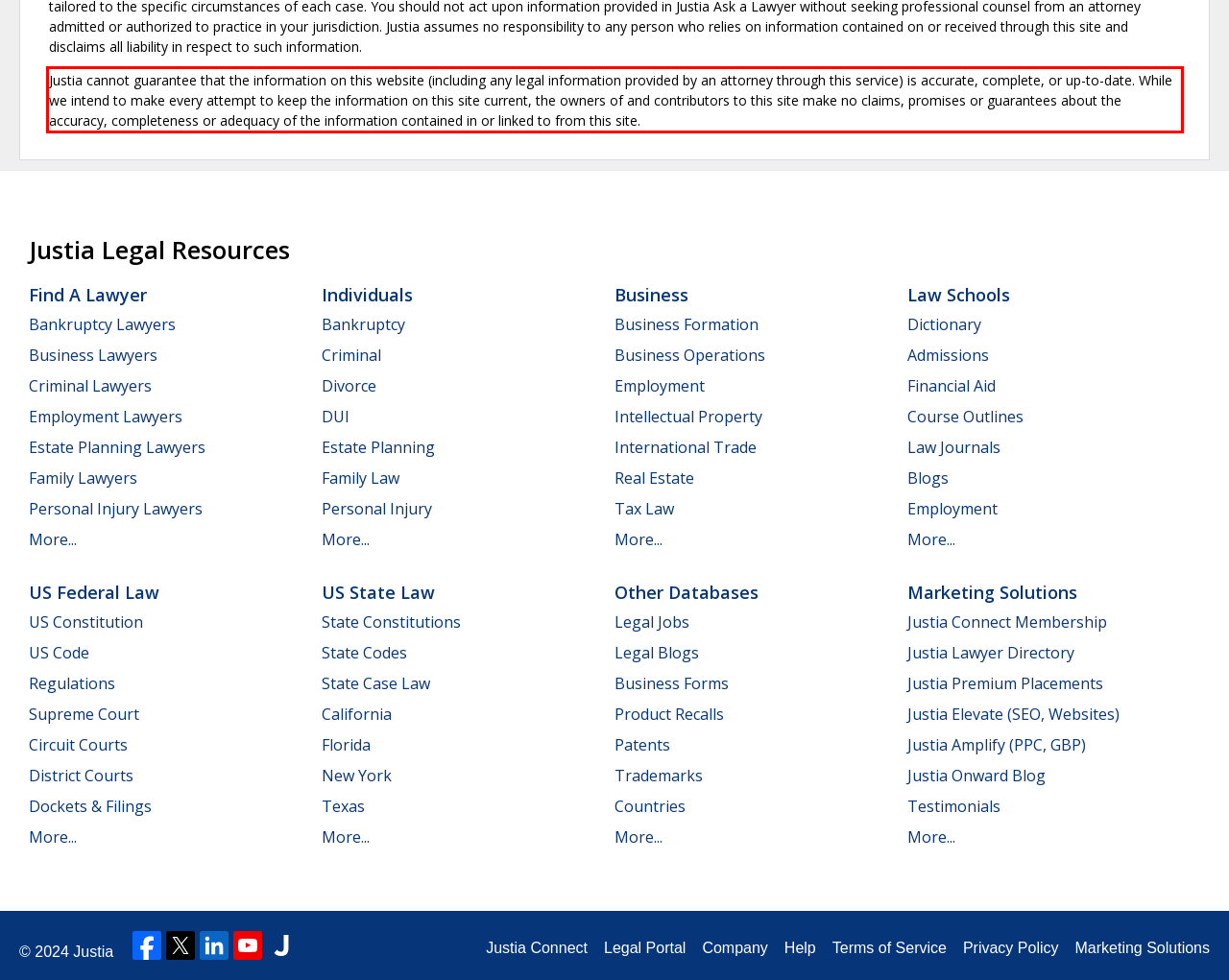The screenshot provided shows a webpage with a red bounding box. Apply OCR to the text within this red bounding box and provide the extracted content.

Justia cannot guarantee that the information on this website (including any legal information provided by an attorney through this service) is accurate, complete, or up-to-date. While we intend to make every attempt to keep the information on this site current, the owners of and contributors to this site make no claims, promises or guarantees about the accuracy, completeness or adequacy of the information contained in or linked to from this site.